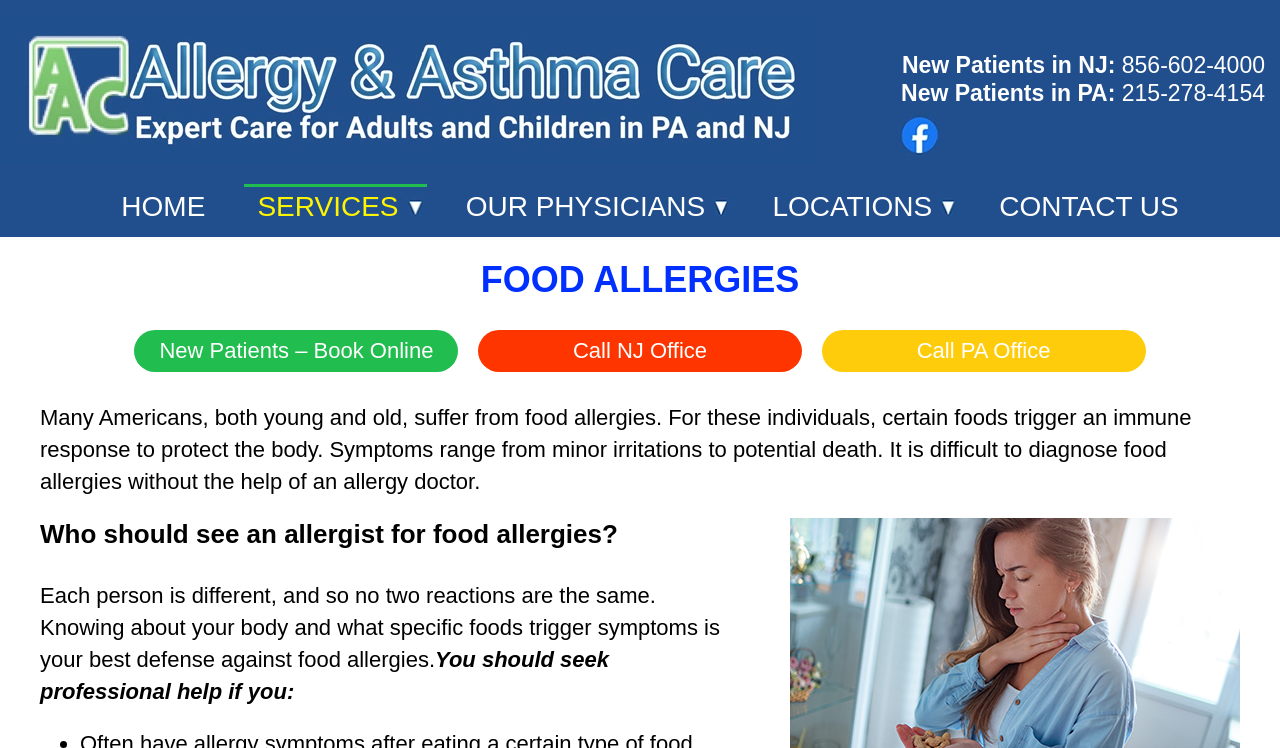Locate the bounding box of the UI element defined by this description: "New Patients in PA: 215-278-4154". The coordinates should be given as four float numbers between 0 and 1, formatted as [left, top, right, bottom].

[0.704, 0.106, 0.988, 0.141]